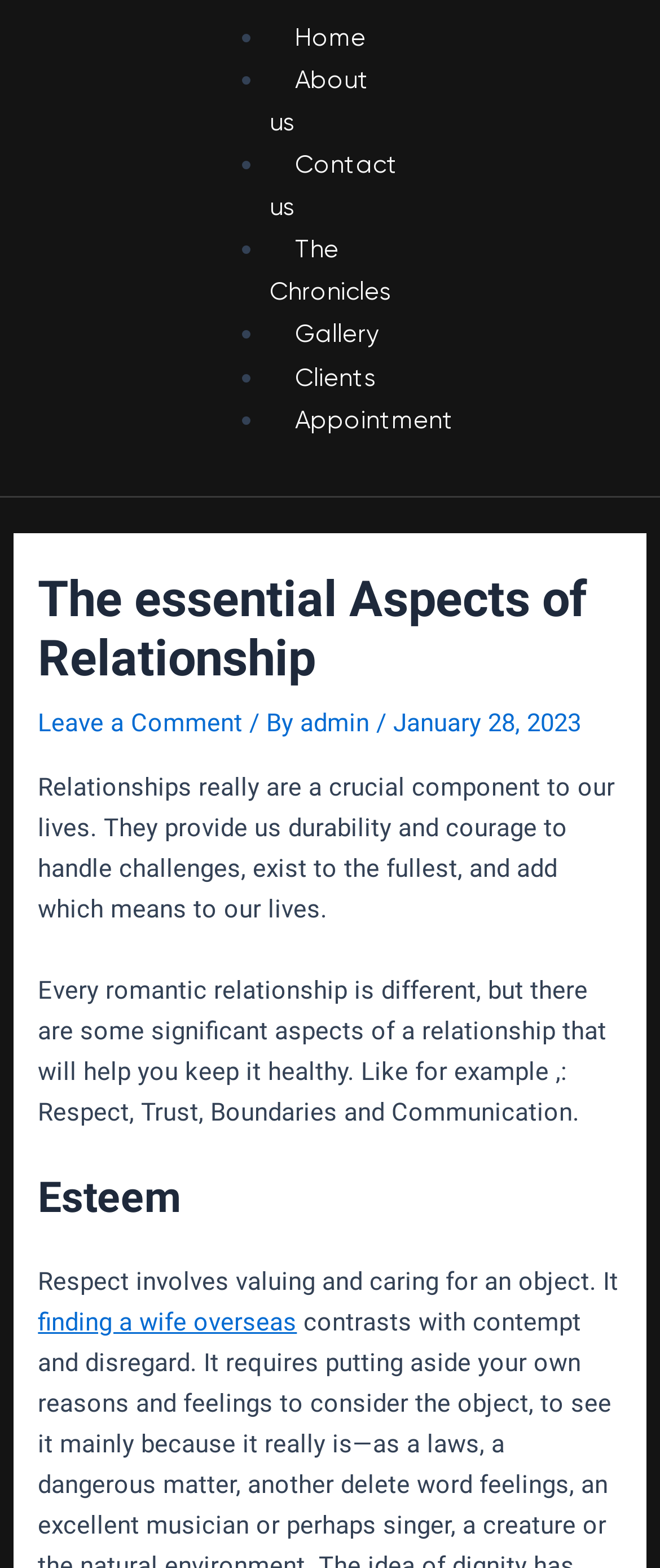Find the bounding box of the element with the following description: "eolocalAdmin". The coordinates must be four float numbers between 0 and 1, formatted as [left, top, right, bottom].

None